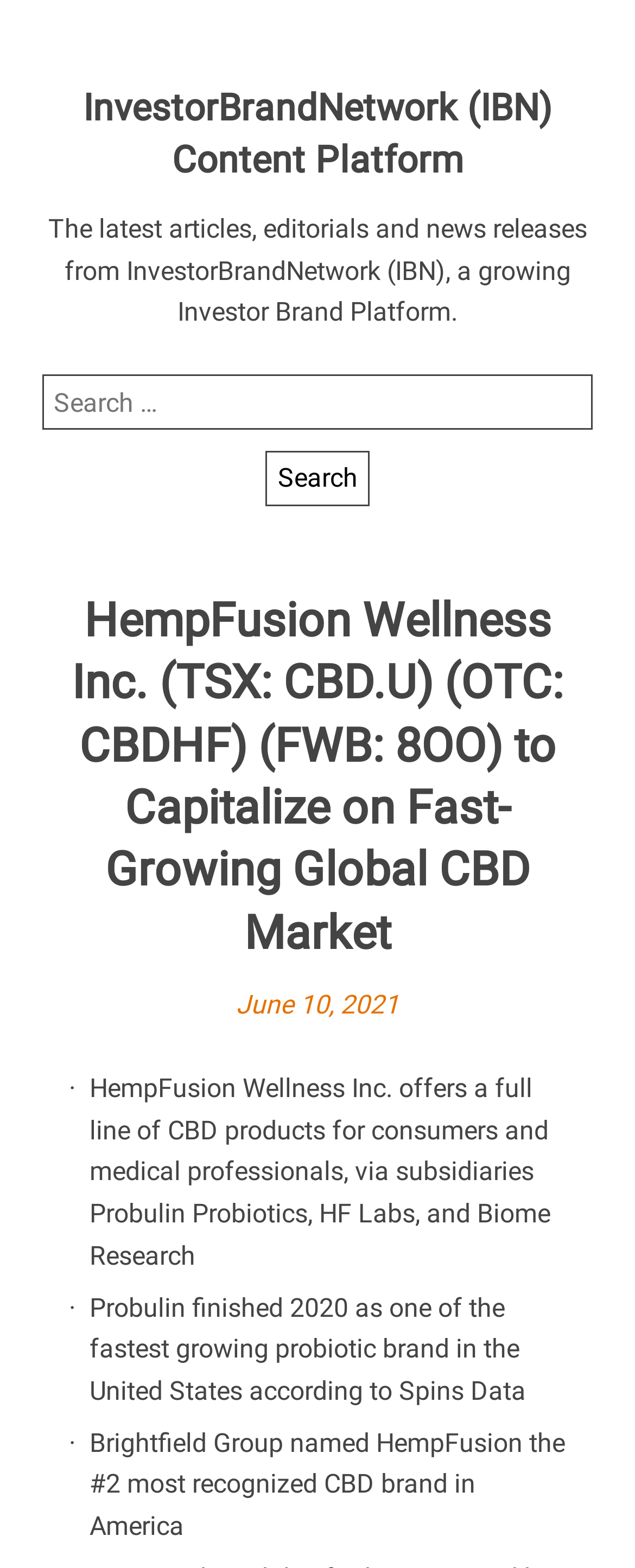Answer the question in one word or a short phrase:
What is the purpose of the search box?

To search for articles